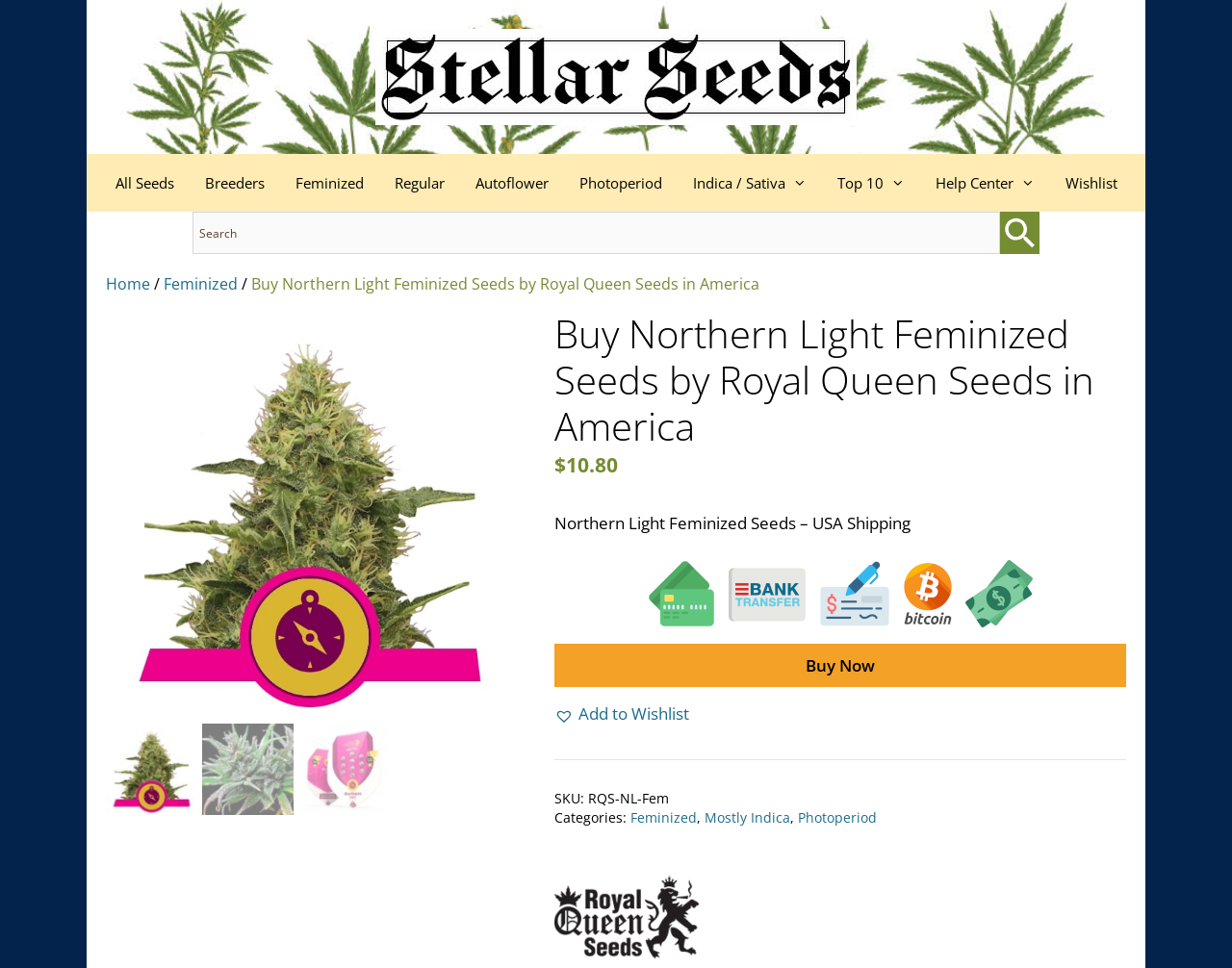Identify the bounding box coordinates for the UI element described as: "parent_node: Search name="s" placeholder="Search"". The coordinates should be provided as four floats between 0 and 1: [left, top, right, bottom].

[0.156, 0.219, 0.812, 0.262]